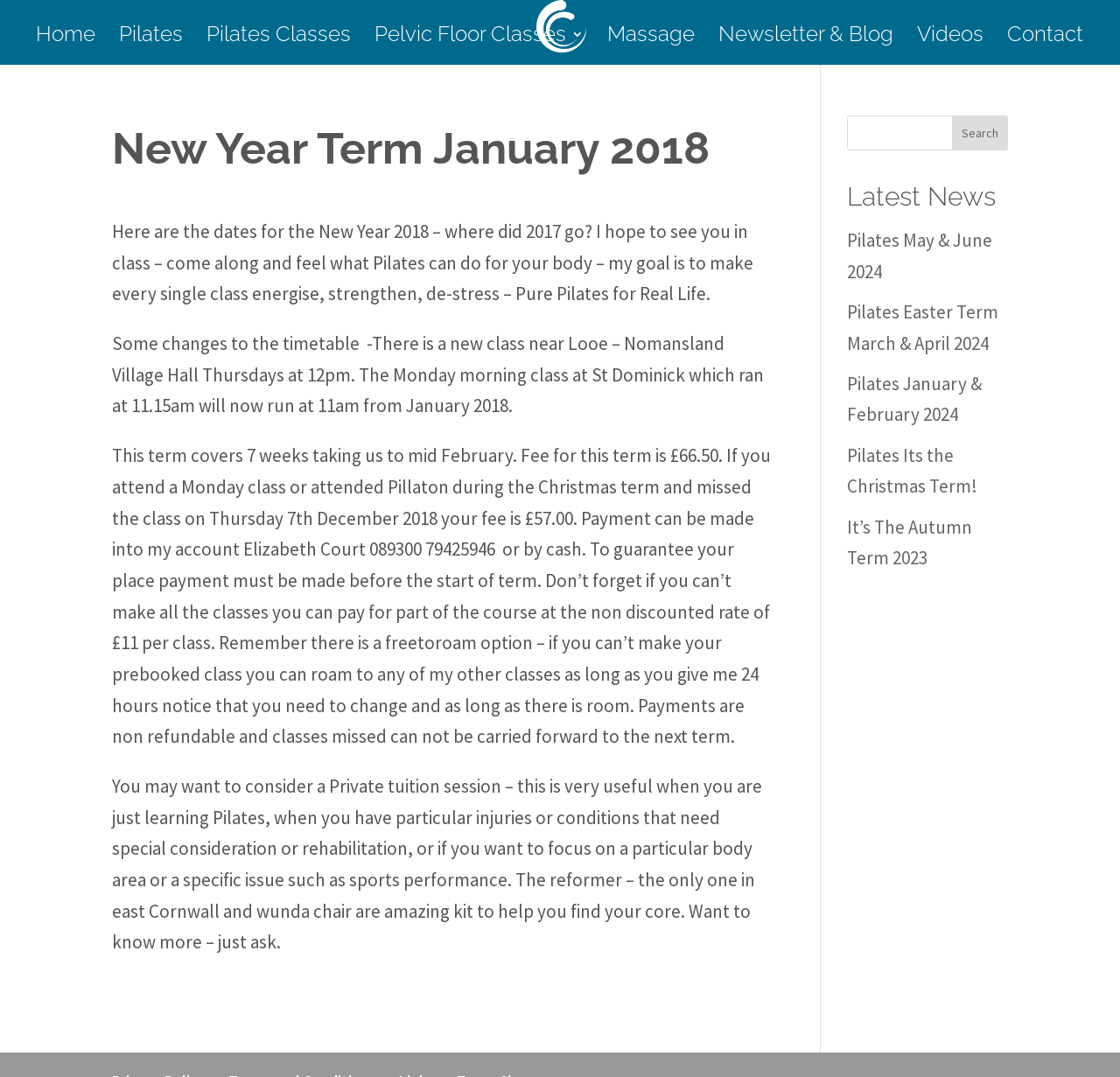Determine the bounding box coordinates of the region I should click to achieve the following instruction: "Click on the 'Pilates Classes' link". Ensure the bounding box coordinates are four float numbers between 0 and 1, i.e., [left, top, right, bottom].

[0.184, 0.026, 0.313, 0.06]